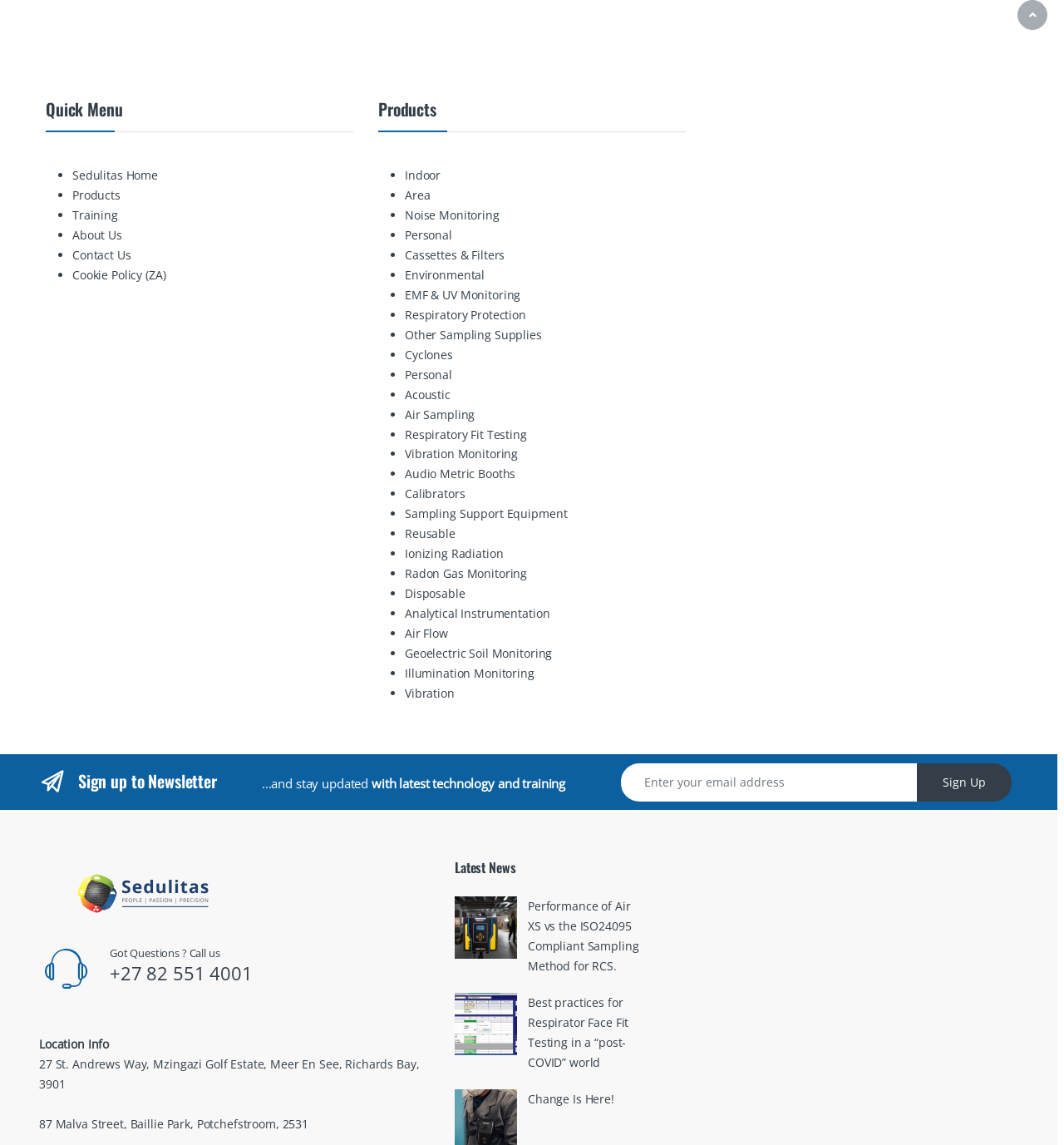What is the purpose of the 'Quick Menu' section?
Offer a detailed and full explanation in response to the question.

The 'Quick Menu' section contains links to main pages such as 'Sedulitas Home', 'Products', 'Training', and 'About Us'. This suggests that the purpose of the 'Quick Menu' section is to provide quick links to these main pages for easy navigation.